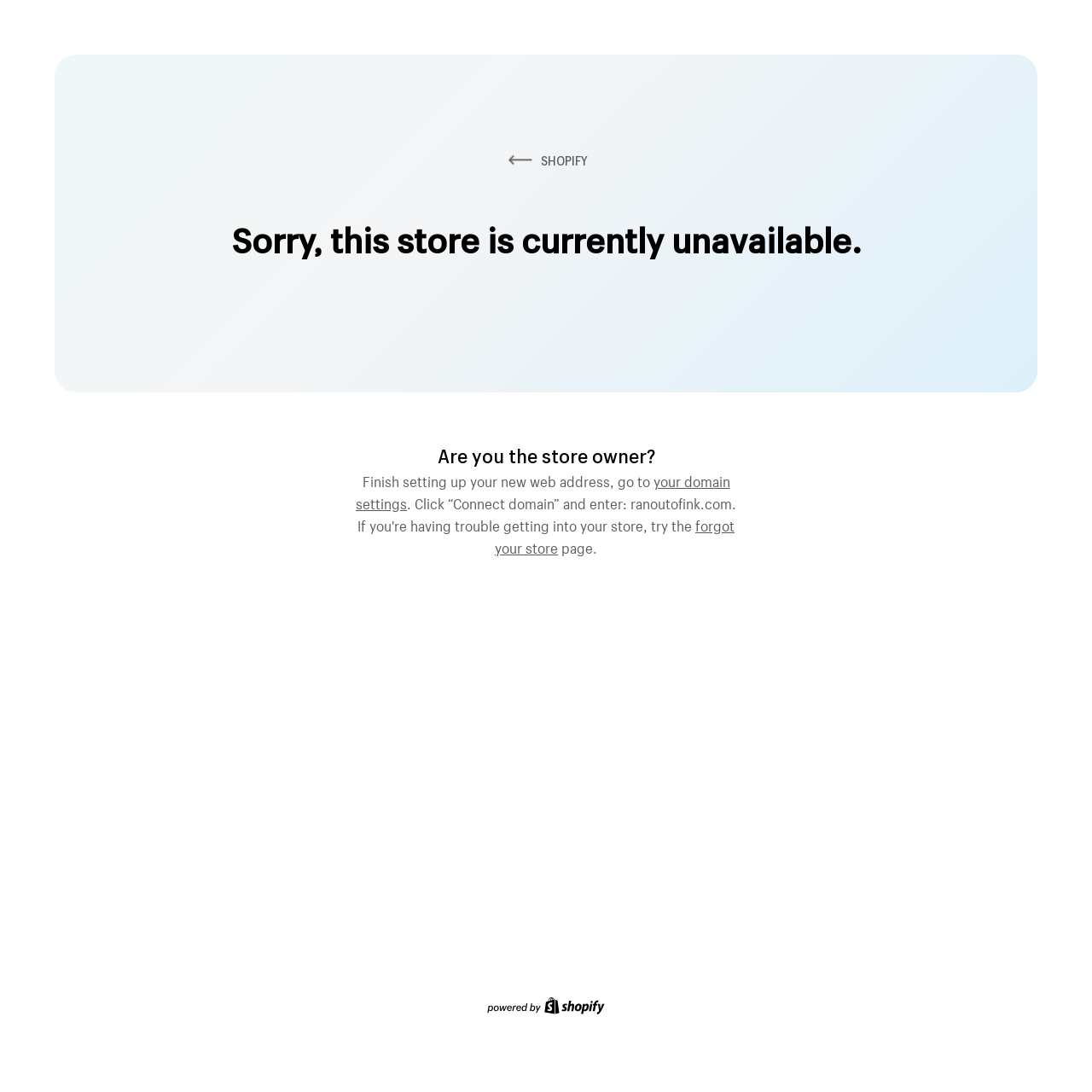What is the position of the image at the bottom of the page?
Please give a detailed and elaborate answer to the question.

The position of the image at the bottom of the page can be determined by looking at its bounding box coordinates [0.438, 0.913, 0.562, 0.929], which indicate that it is centered horizontally.